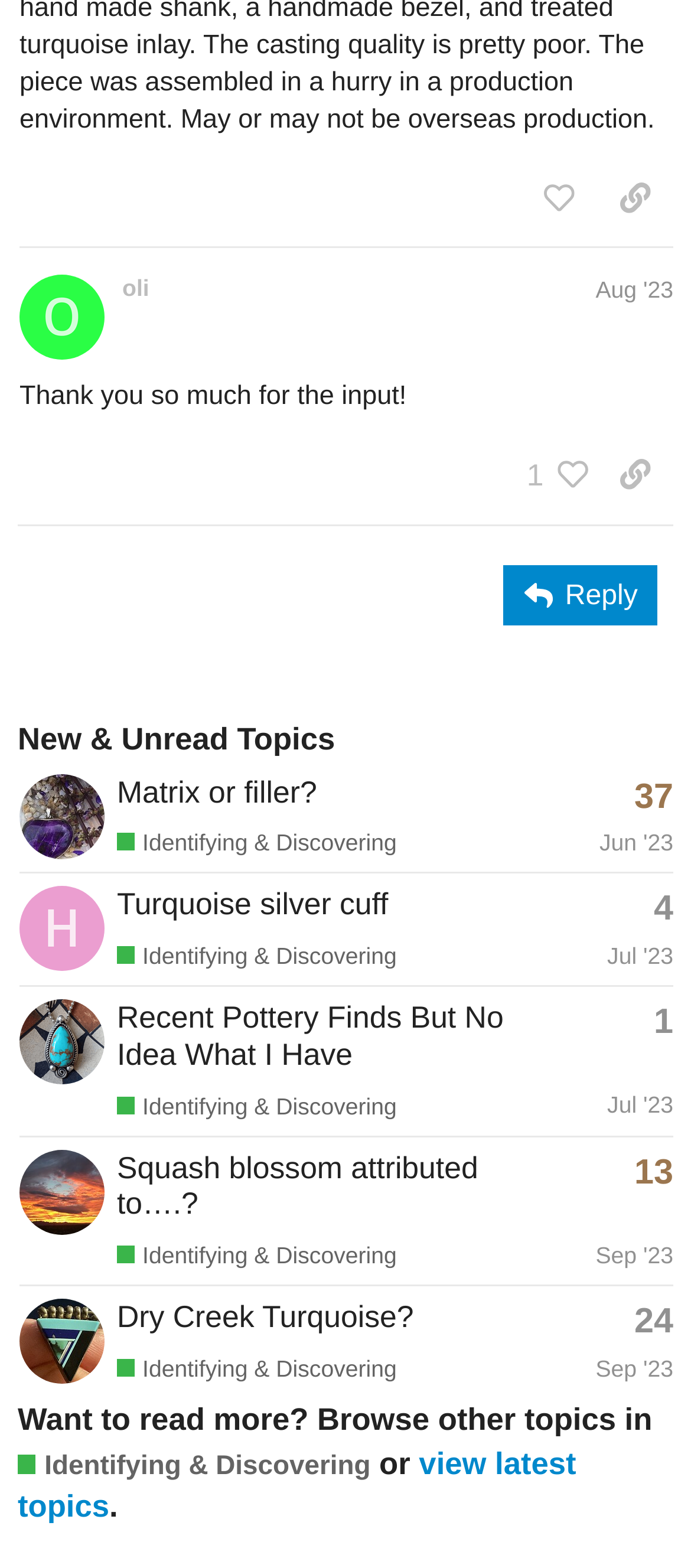Please answer the following question as detailed as possible based on the image: 
What is the topic of the post by oli?

I found the post by oli by looking at the region element with the text 'post #4 by @oli'. Then, I looked at the StaticText element inside it, which contains the text 'Thank you so much for the input!'. This text is the content of the post by oli.